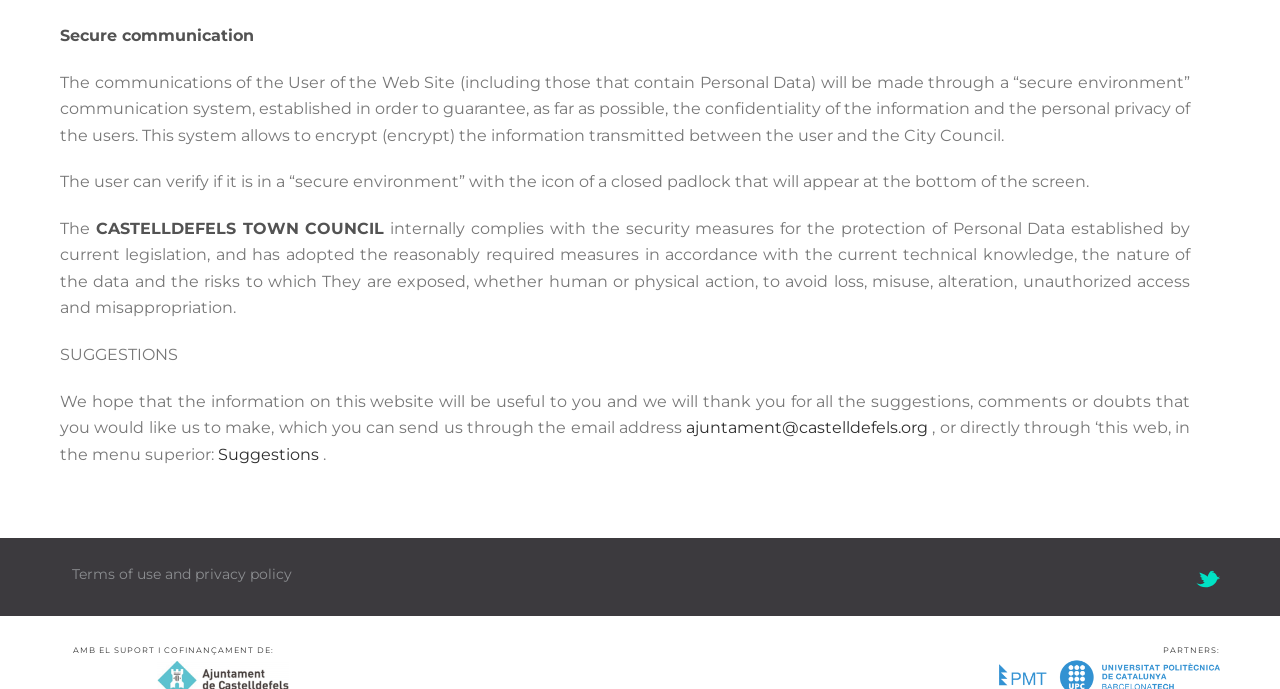Highlight the bounding box of the UI element that corresponds to this description: "Suggestions".

[0.17, 0.645, 0.249, 0.673]